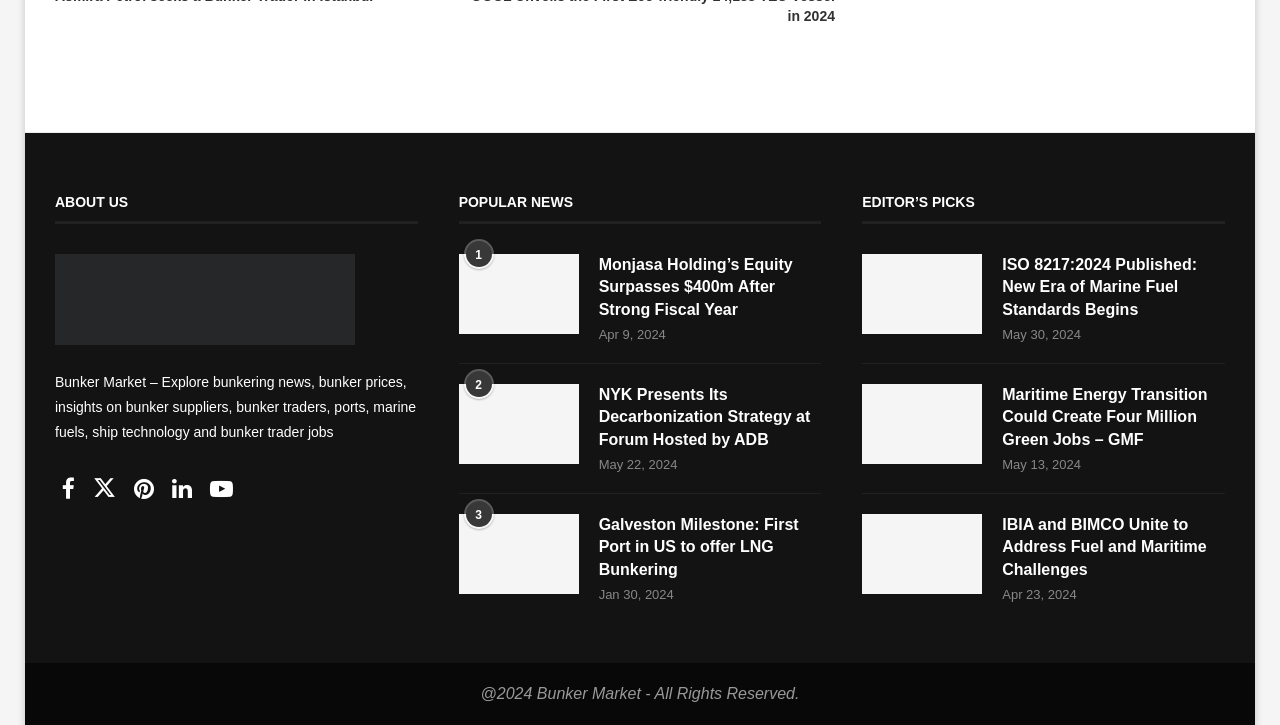Give a one-word or short-phrase answer to the following question: 
What is the main topic of this webpage?

Bunker Market